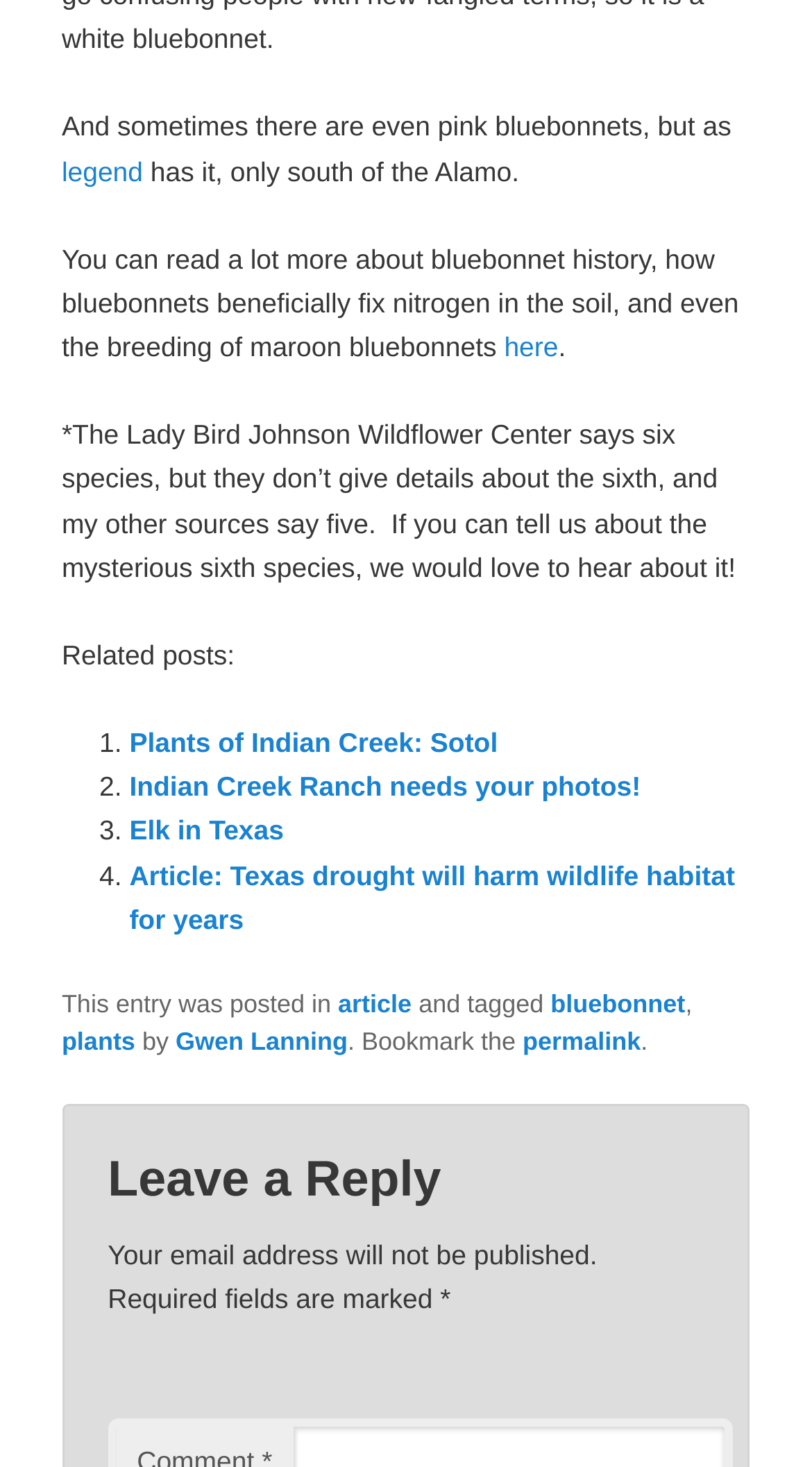Answer the question briefly using a single word or phrase: 
What is the topic of the article?

bluebonnets